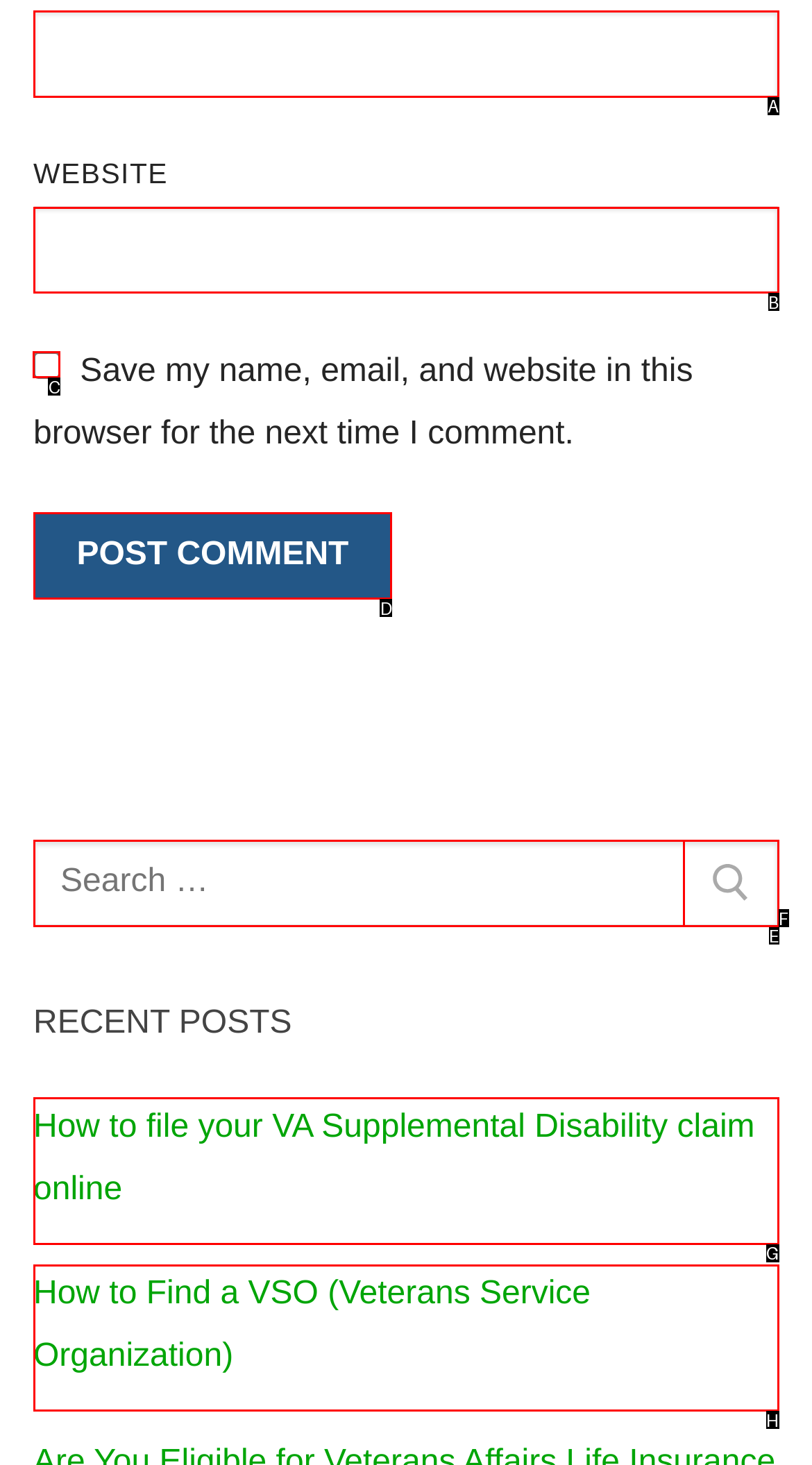Determine which UI element I need to click to achieve the following task: Save login information Provide your answer as the letter of the selected option.

C